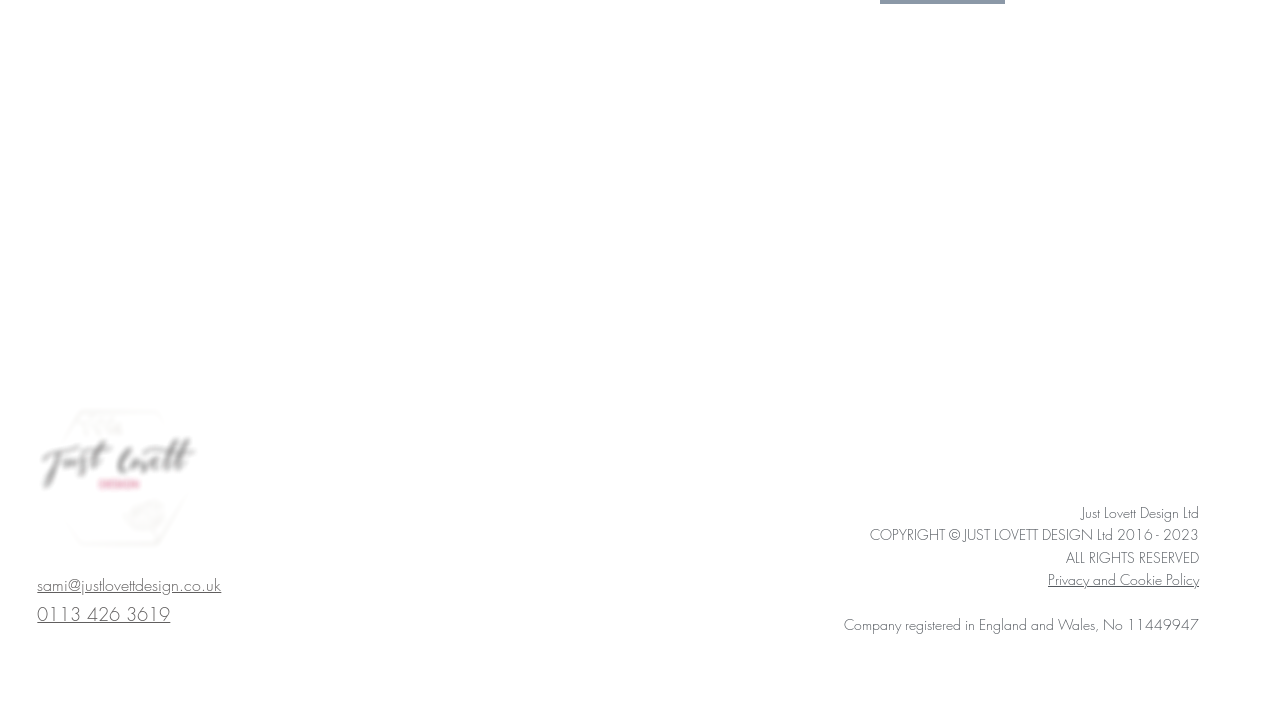What is the policy related to privacy and cookies?
Please respond to the question thoroughly and include all relevant details.

The policy related to privacy and cookies can be found in the link element with the text 'Privacy and Cookie Policy' located at [0.819, 0.793, 0.937, 0.819]. This element is a child of the root element, indicating that it is a link to a page that provides information about the company's privacy and cookie policy.